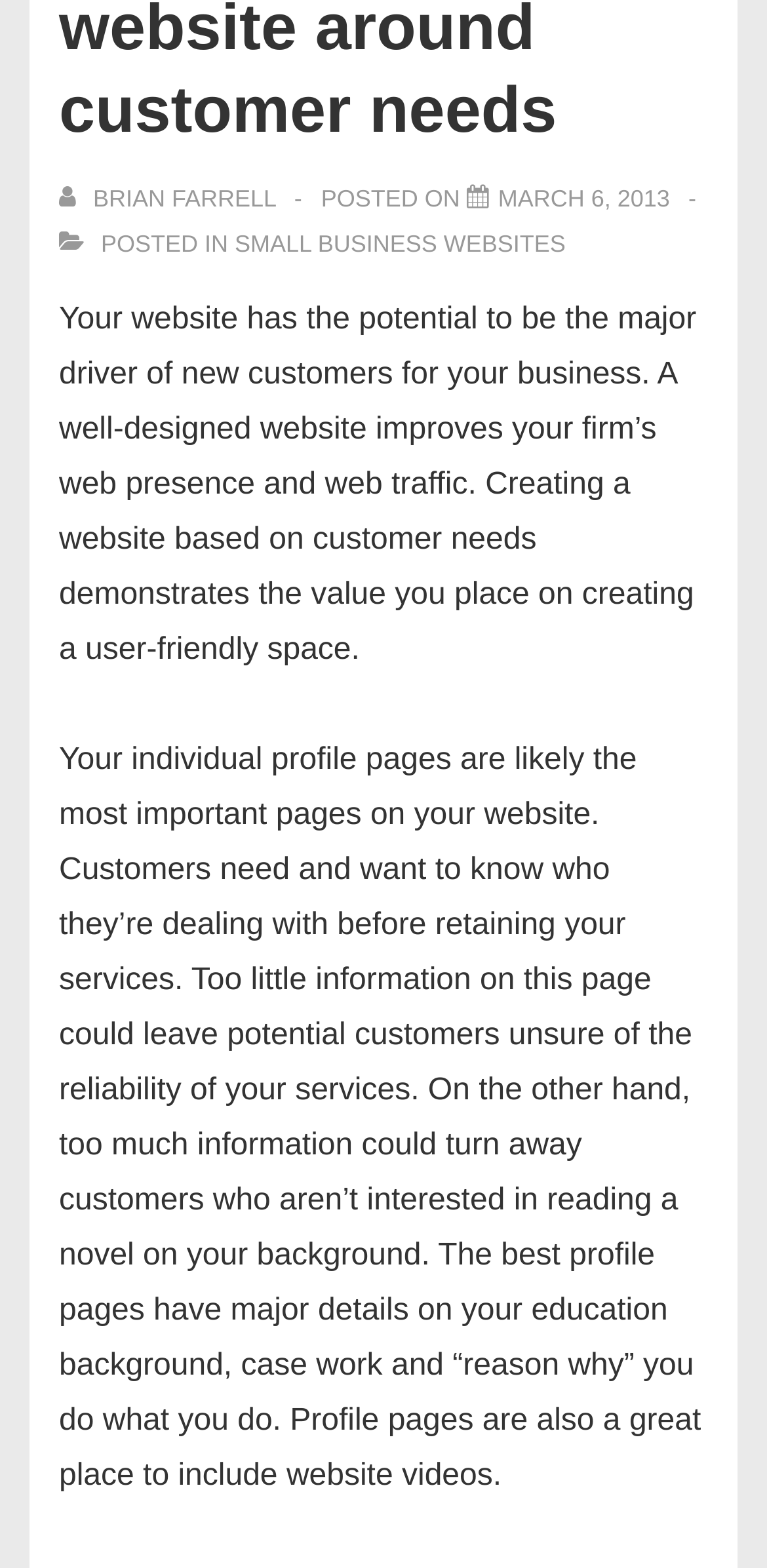Using the provided element description: "March 6, 2013", determine the bounding box coordinates of the corresponding UI element in the screenshot.

[0.649, 0.118, 0.873, 0.135]